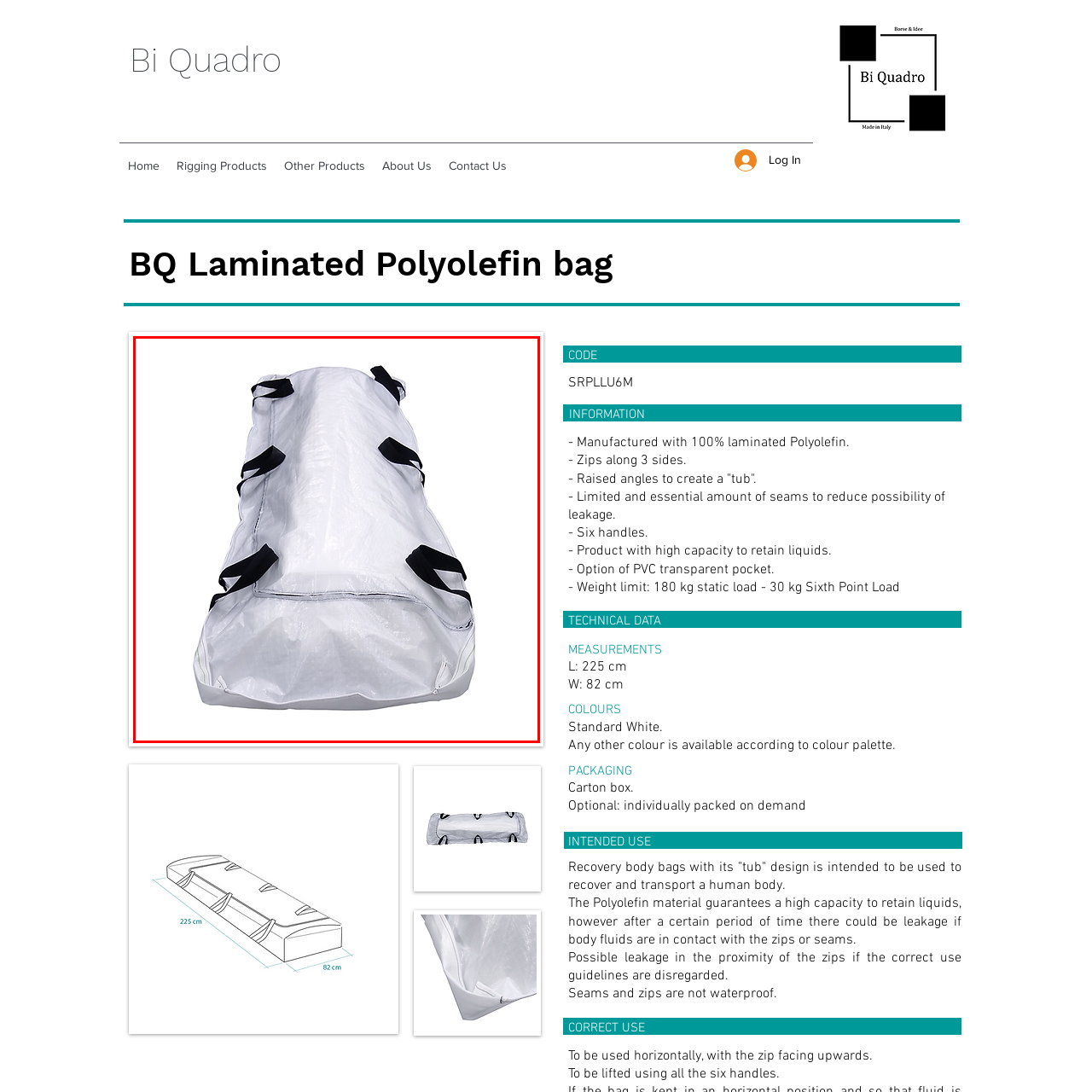Give an in-depth description of the scene depicted in the red-outlined box.

The image depicts a **BQ Laminated Polyolefin bag**, designed specifically for the recovery and transportation of a human body. The bag features a durable construction made from 100% laminated Polyolefin, ensuring high capacity for liquid retention, crucial for its intended use. 

Prominently displayed are the **six handles** along the sides of the bag, facilitating secure lifting and maneuvering. The bag is designed with zips running along three sides, contributing to its tub-like shape, which aids in the containment of body fluids. 

Additional details highlight its intended use as a recovery body bag, underscoring its functional design that balances practicality with safety measures to minimize leakage. The bag is presented in a **standard white color**, although custom colors are available upon request, adhering to specific user needs. 

This image serves as a visual reference for the product’s specifications and its essential features, emphasizing its reliable construction for sensitive applications.